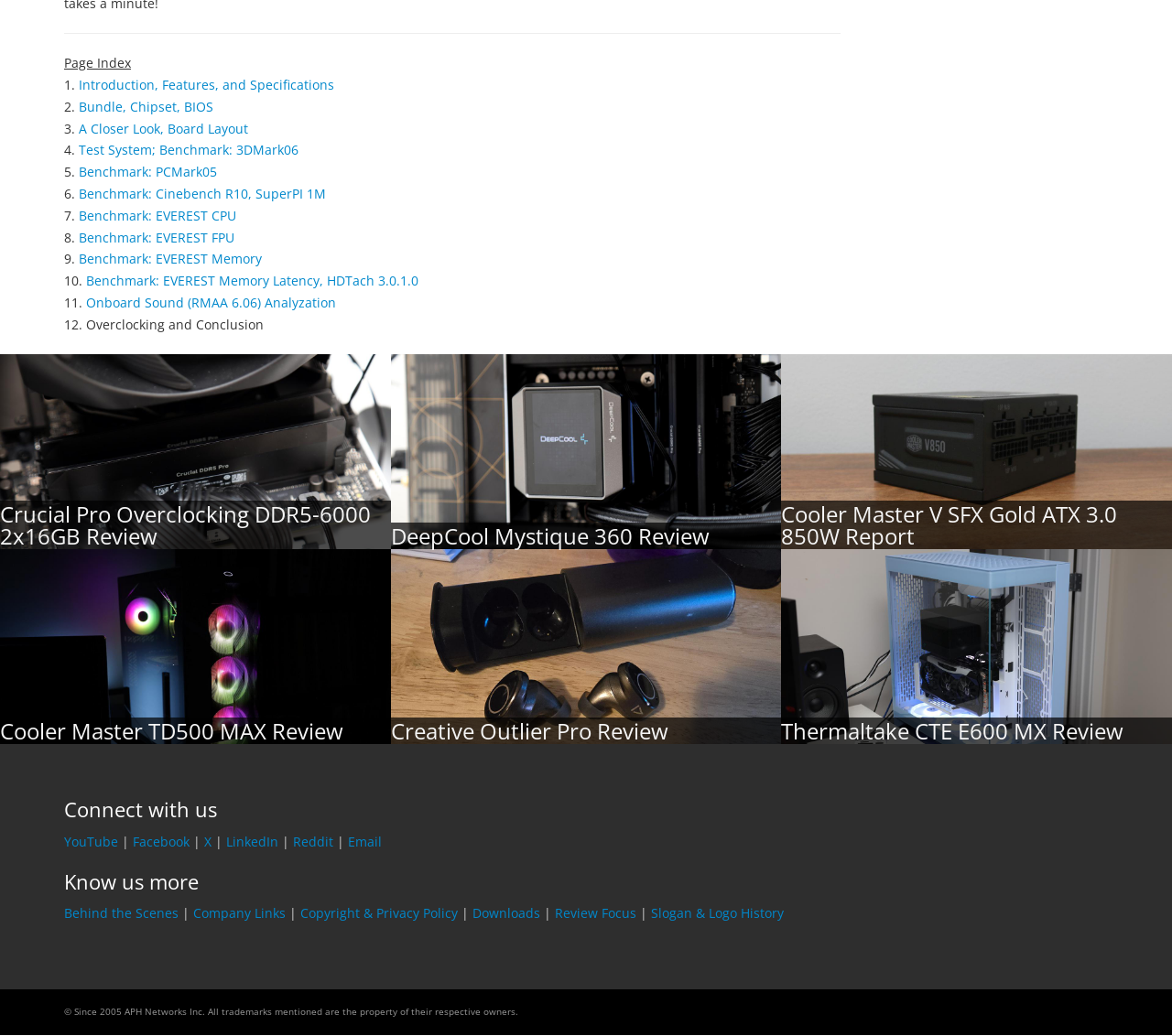What is the company name mentioned at the bottom of the webpage? Please answer the question using a single word or phrase based on the image.

APH Networks Inc.